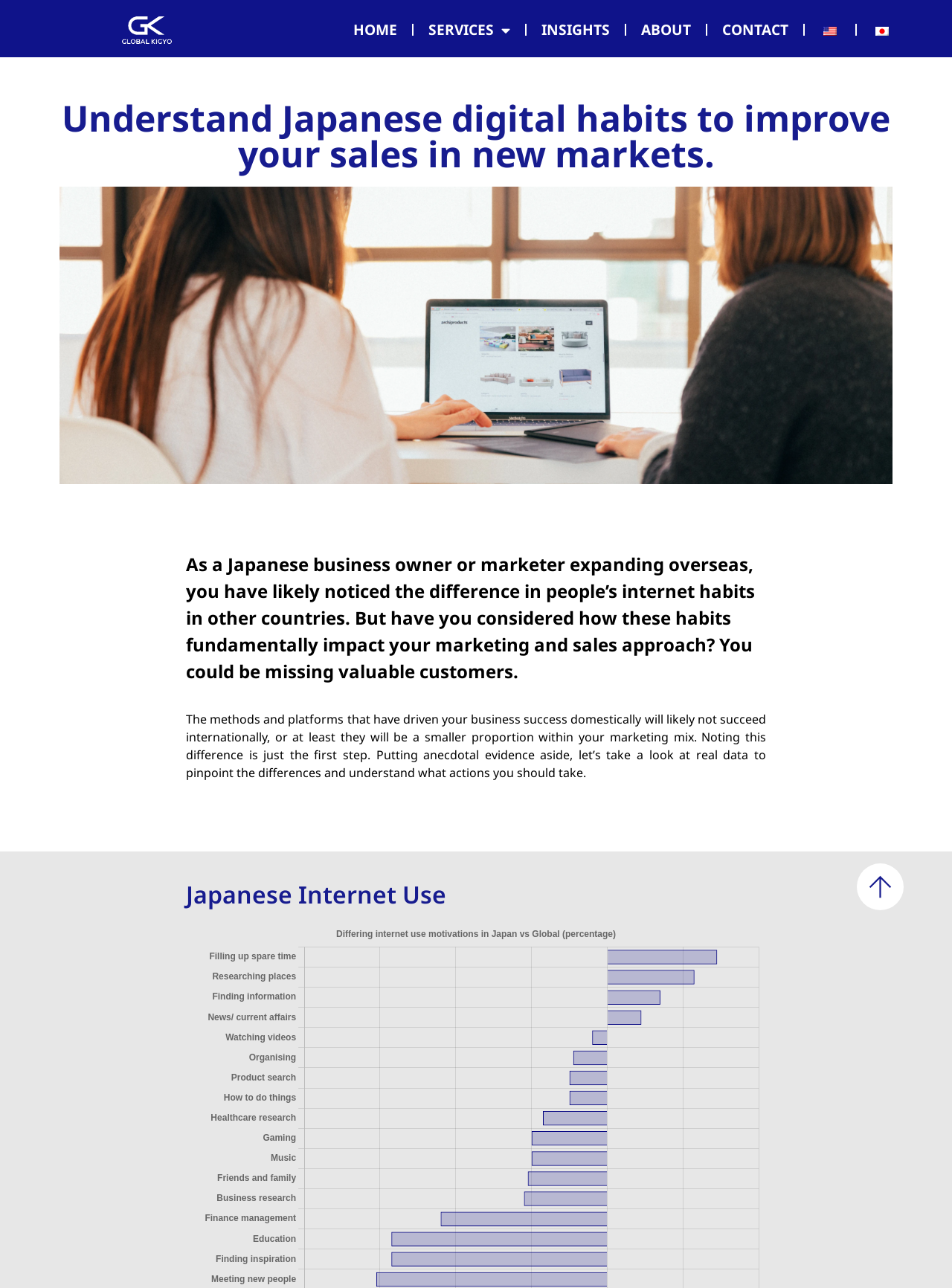How many links are in the top navigation menu?
Using the visual information, reply with a single word or short phrase.

5